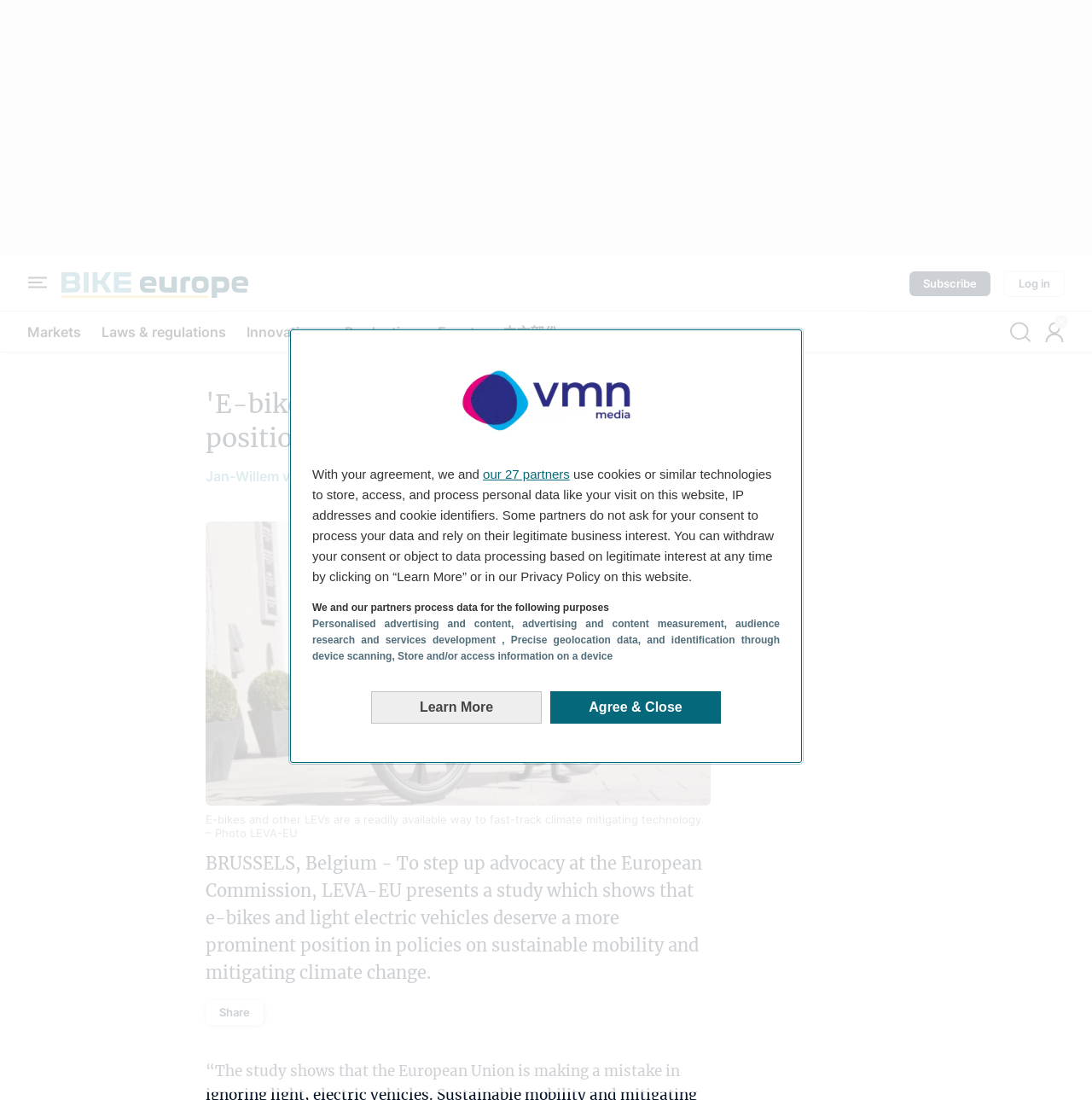Provide the bounding box coordinates of the UI element that matches the description: "Log in".

[0.92, 0.246, 0.975, 0.27]